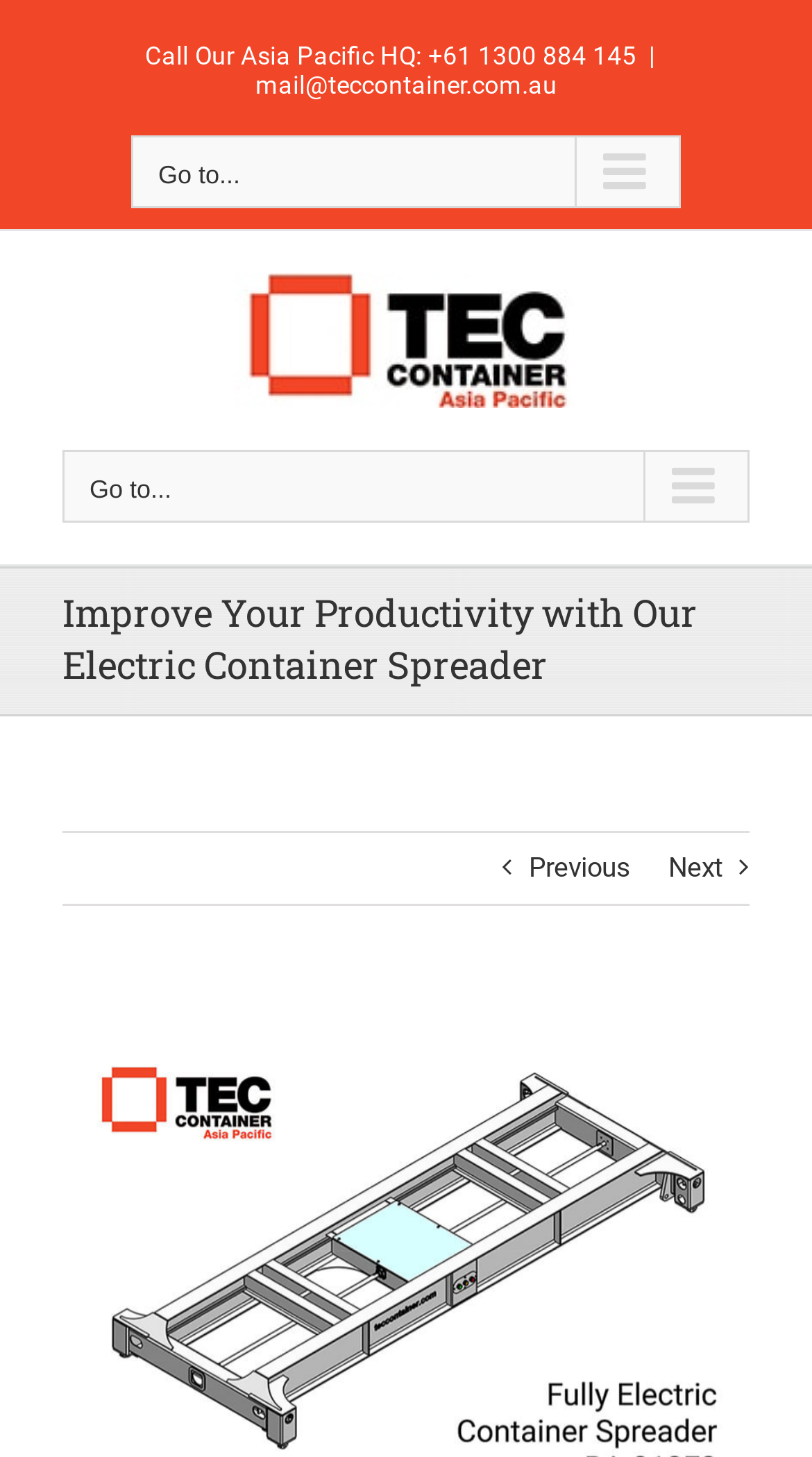Answer the following query with a single word or phrase:
What is the text on the button at the bottom of the webpage?

Go to Top